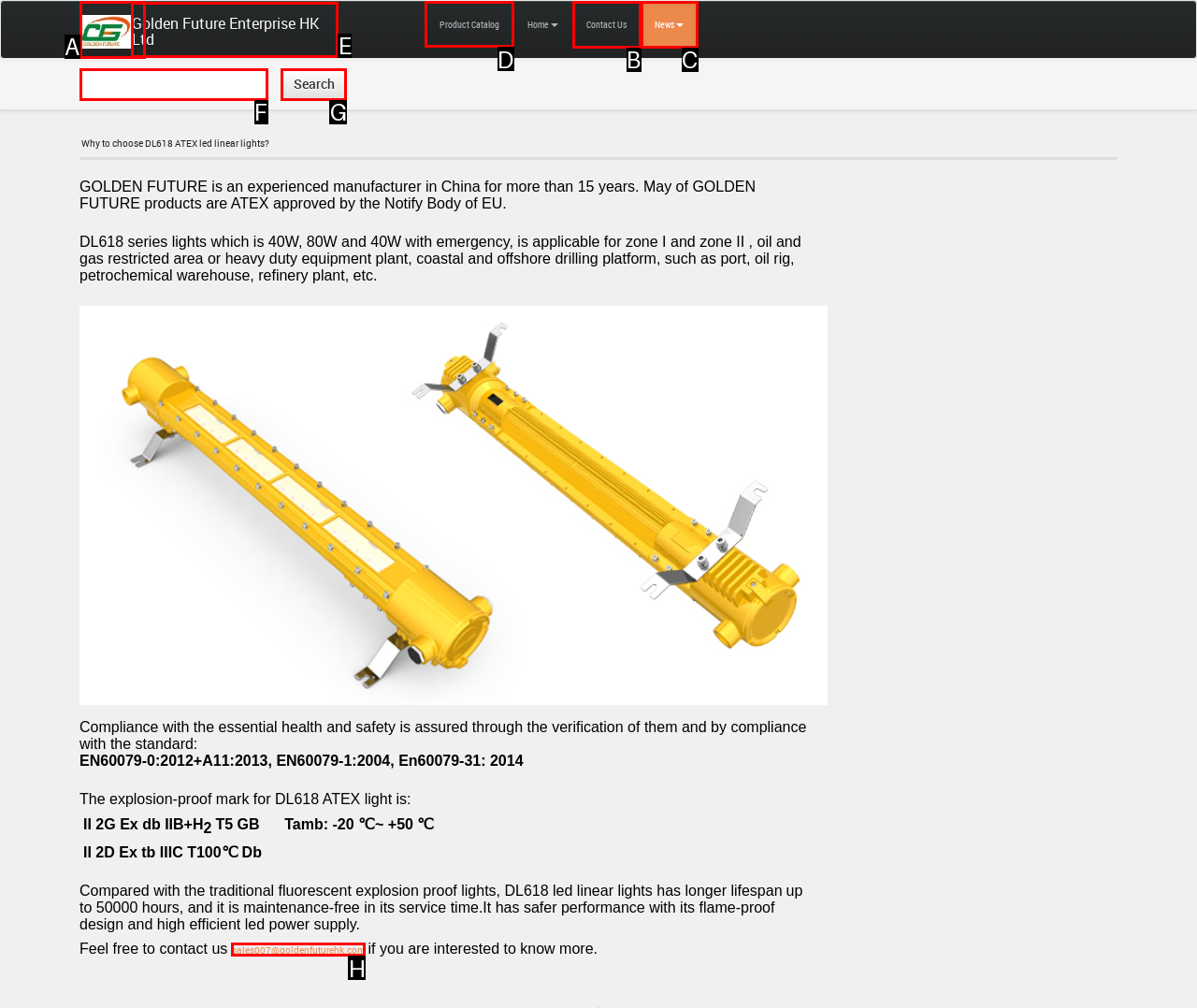Tell me the letter of the UI element to click in order to accomplish the following task: View the 'Product Catalog'
Answer with the letter of the chosen option from the given choices directly.

D